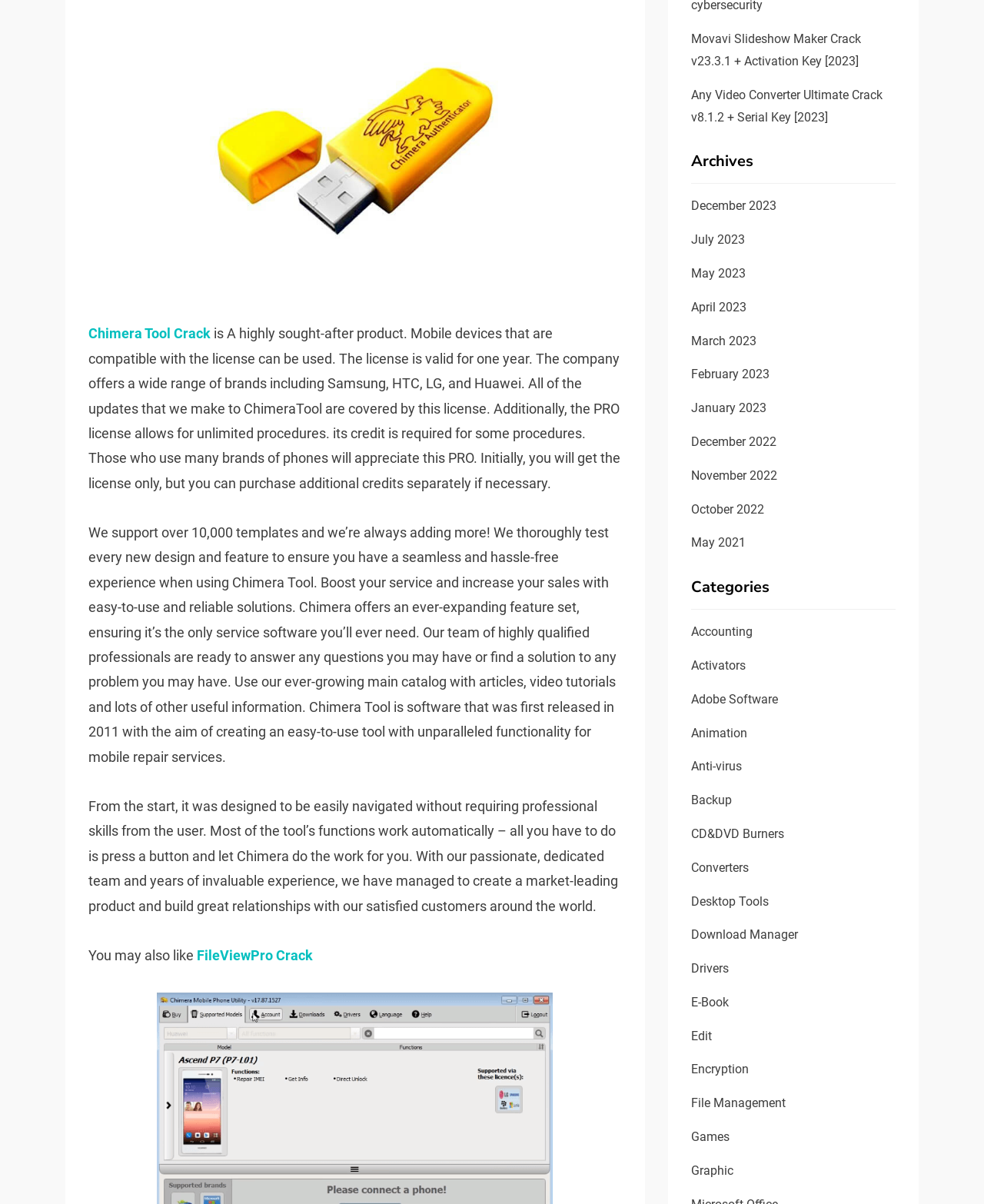Please determine the bounding box coordinates for the UI element described here. Use the format (top-left x, top-left y, bottom-right x, bottom-right y) with values bounded between 0 and 1: Graphic

[0.702, 0.966, 0.745, 0.978]